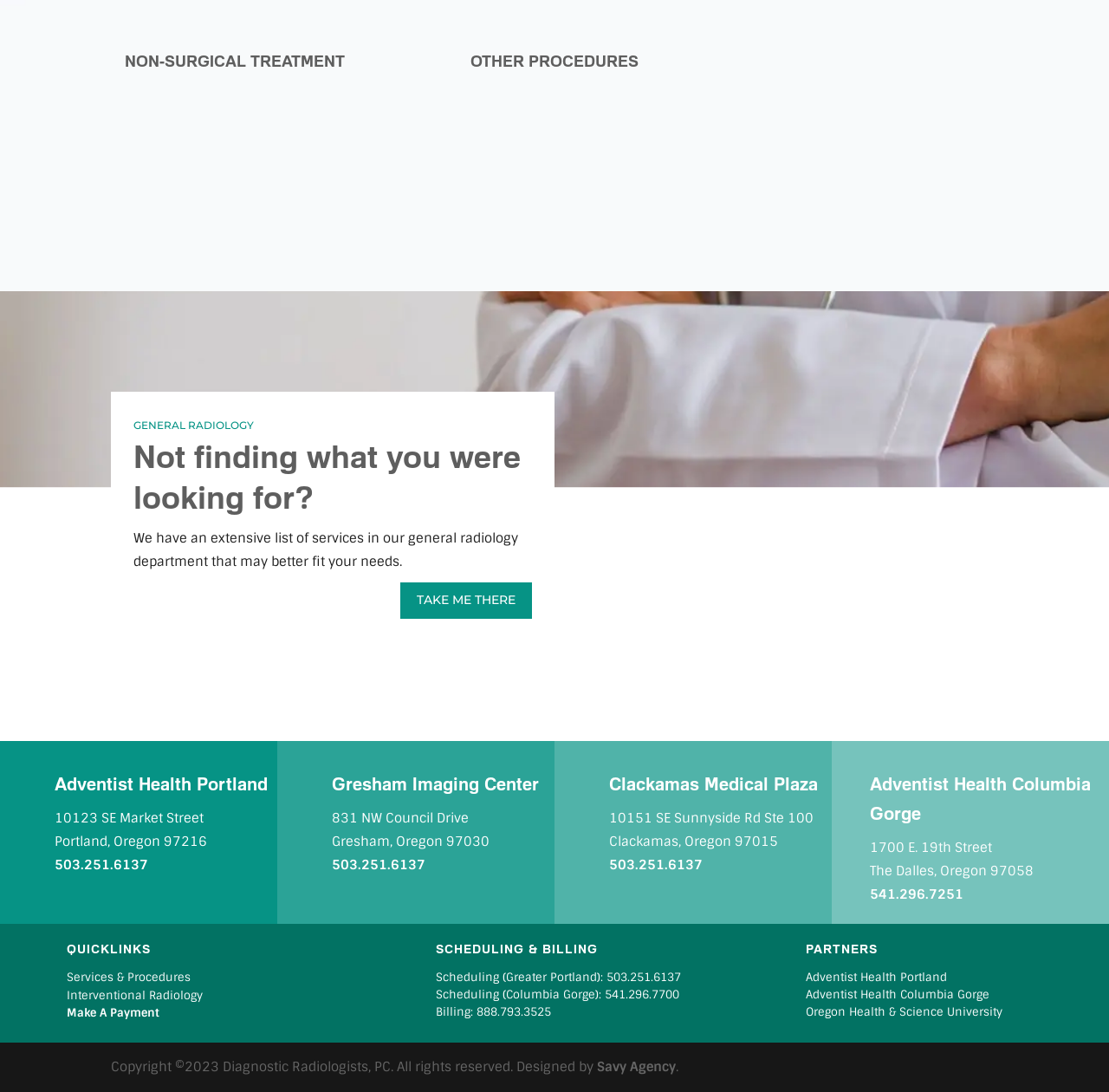Give a succinct answer to this question in a single word or phrase: 
What is the name of the design agency?

Savy Agency